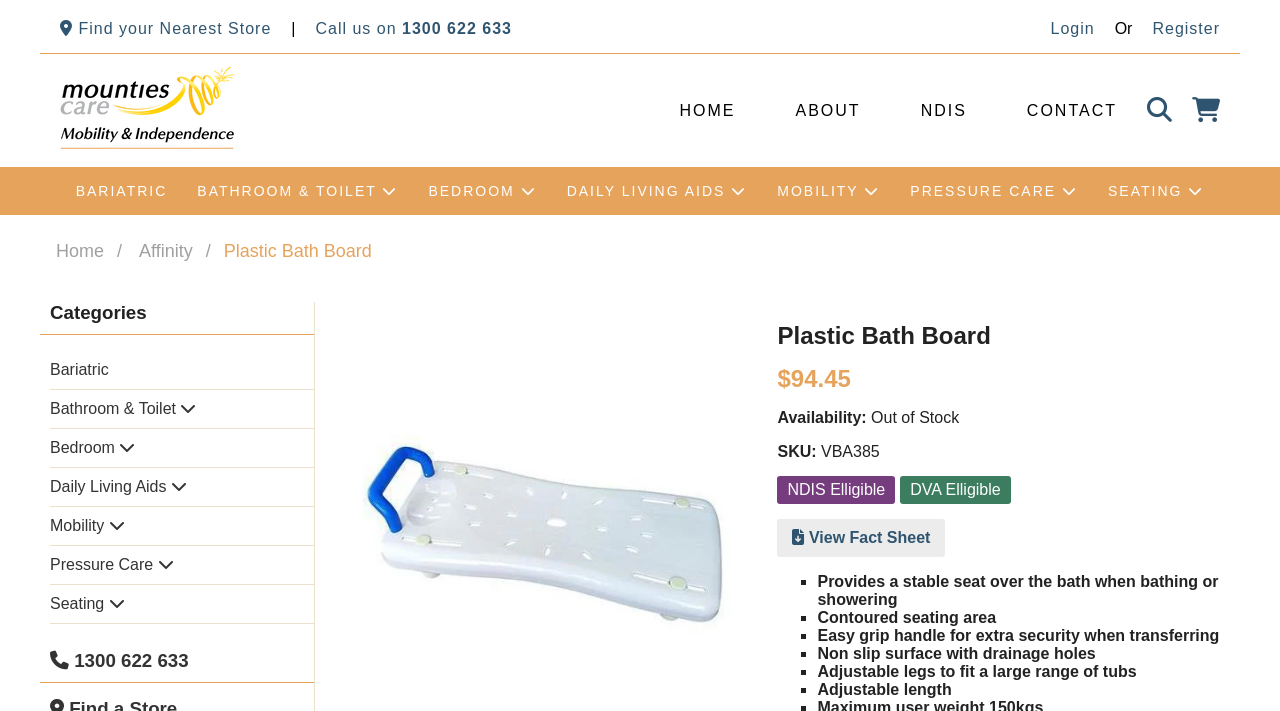Can you specify the bounding box coordinates of the area that needs to be clicked to fulfill the following instruction: "Click on the 'Inventhelp Patent Services: Navigating the Protection Landscape' link"?

None